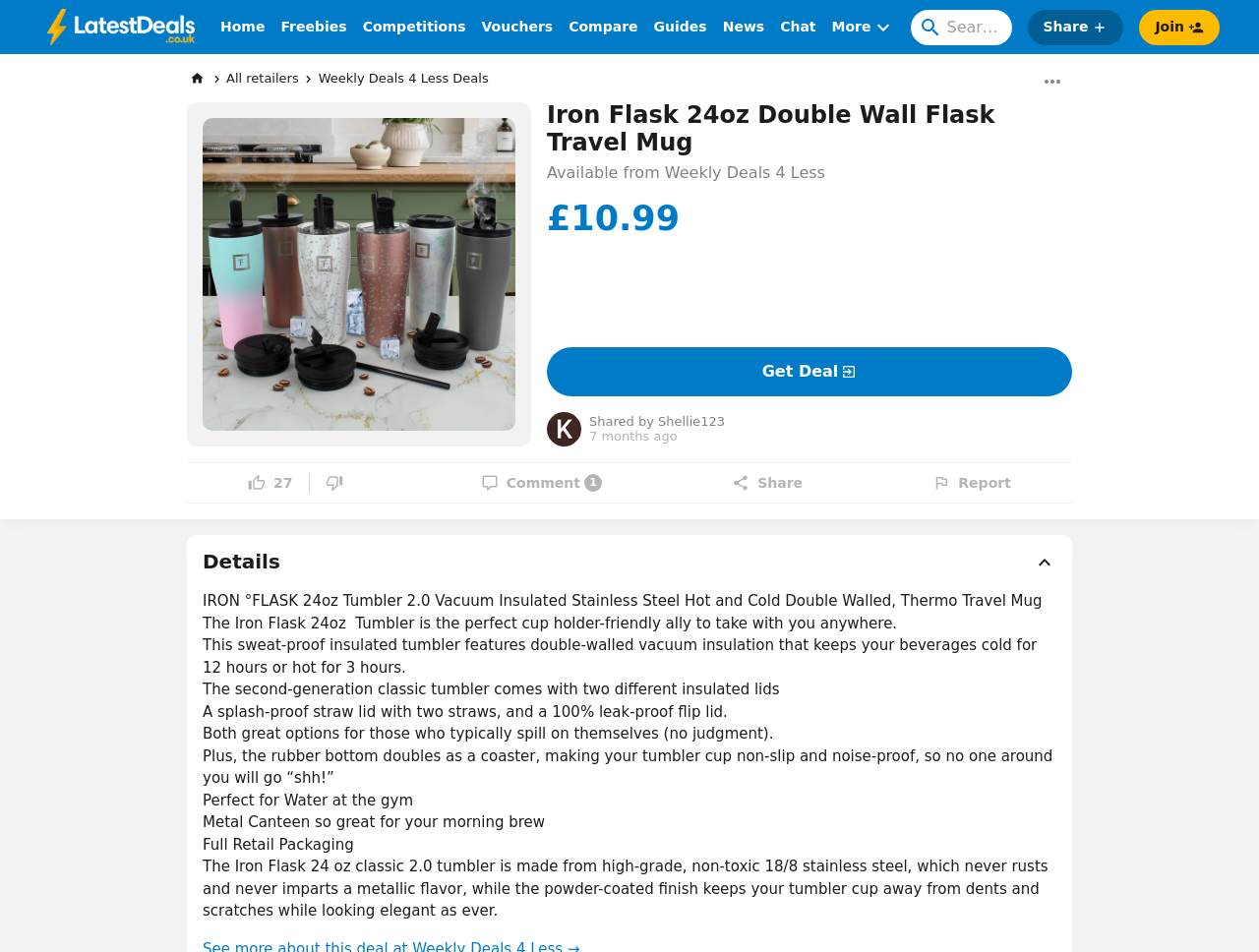Find the bounding box coordinates for the area that must be clicked to perform this action: "Click on the 'Home' link".

[0.175, 0.01, 0.21, 0.047]